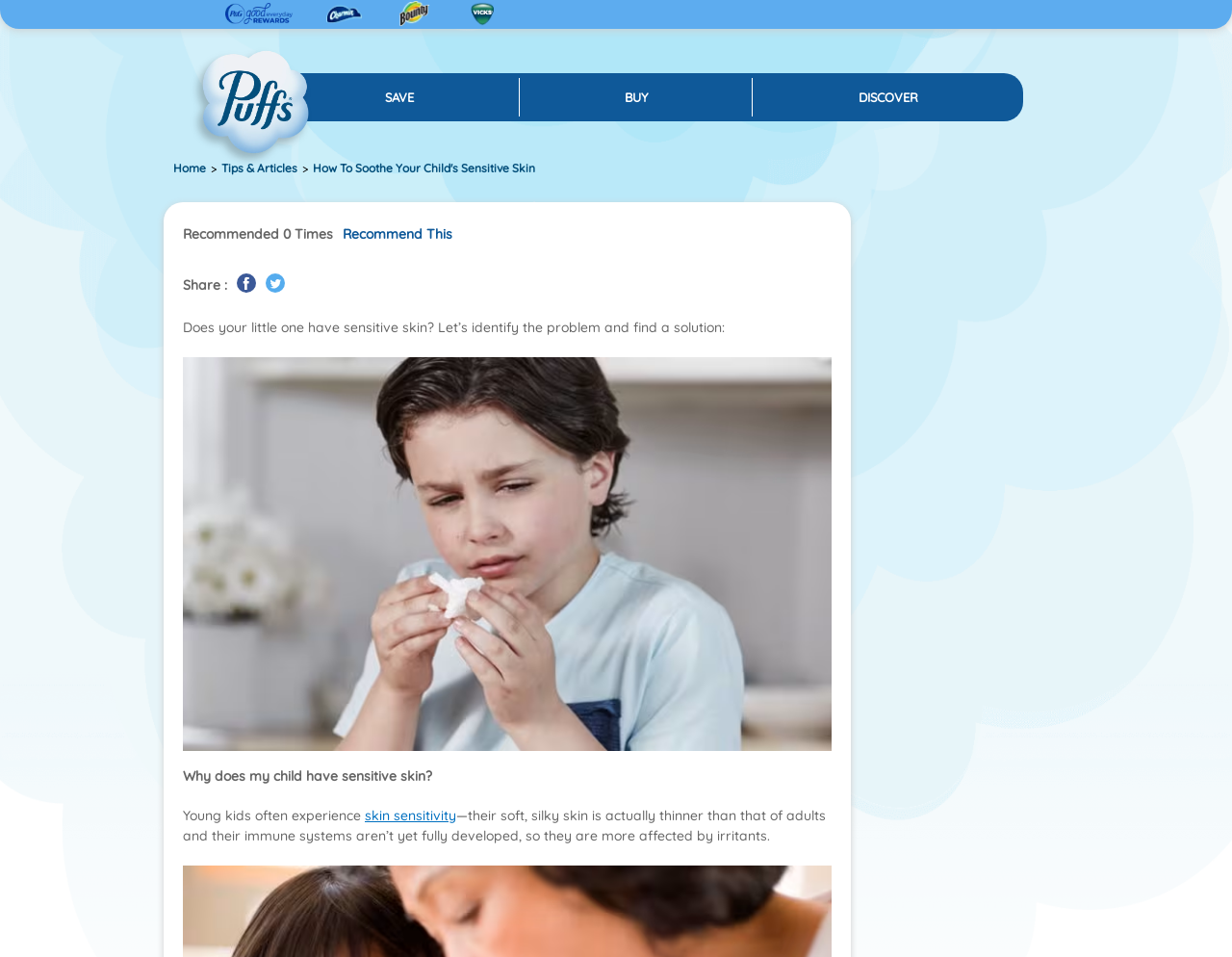Locate and provide the bounding box coordinates for the HTML element that matches this description: "Tips & Articles".

[0.18, 0.168, 0.241, 0.183]